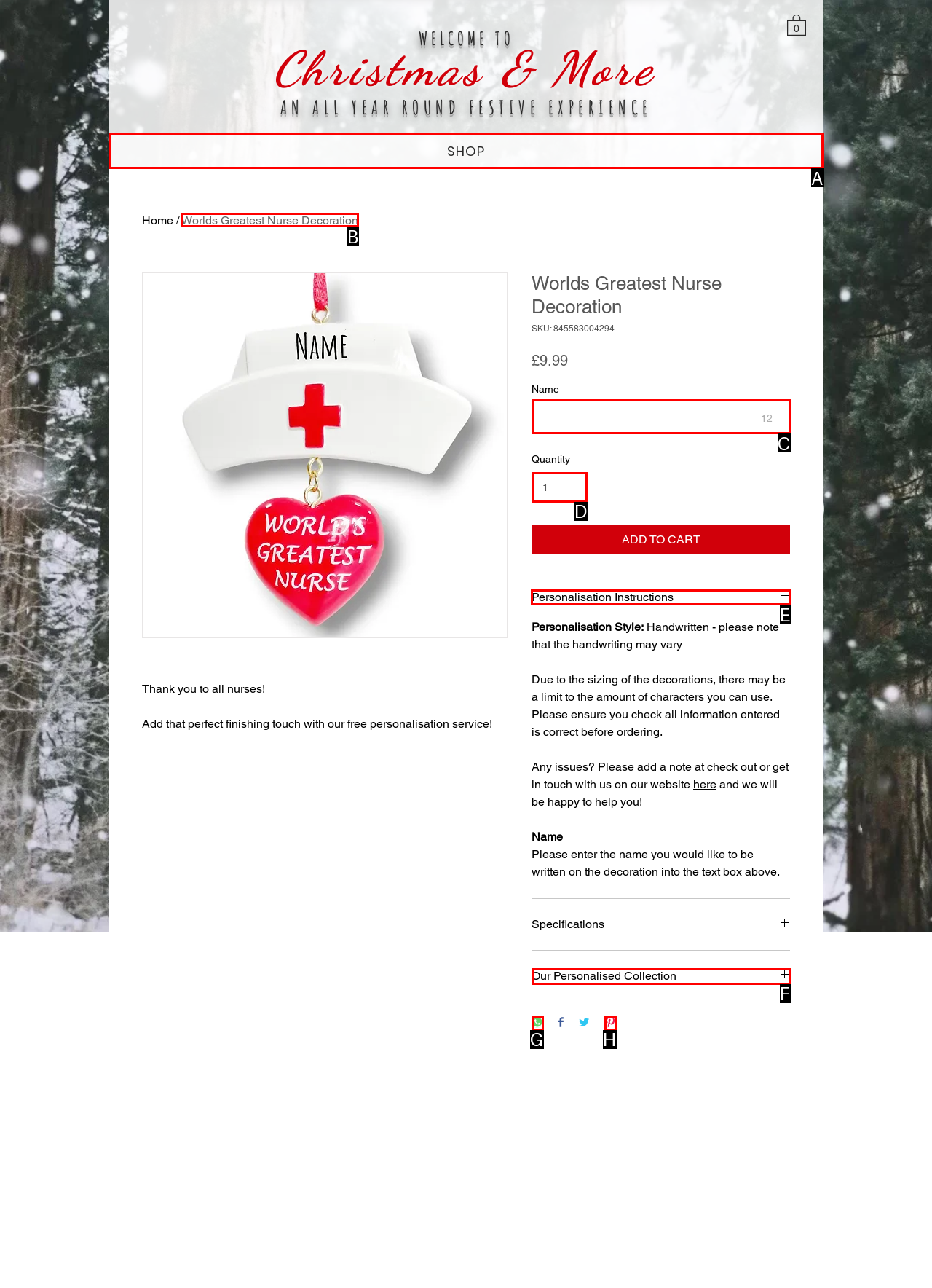Identify the correct HTML element to click for the task: Click the 'Personalisation Instructions' button. Provide the letter of your choice.

E